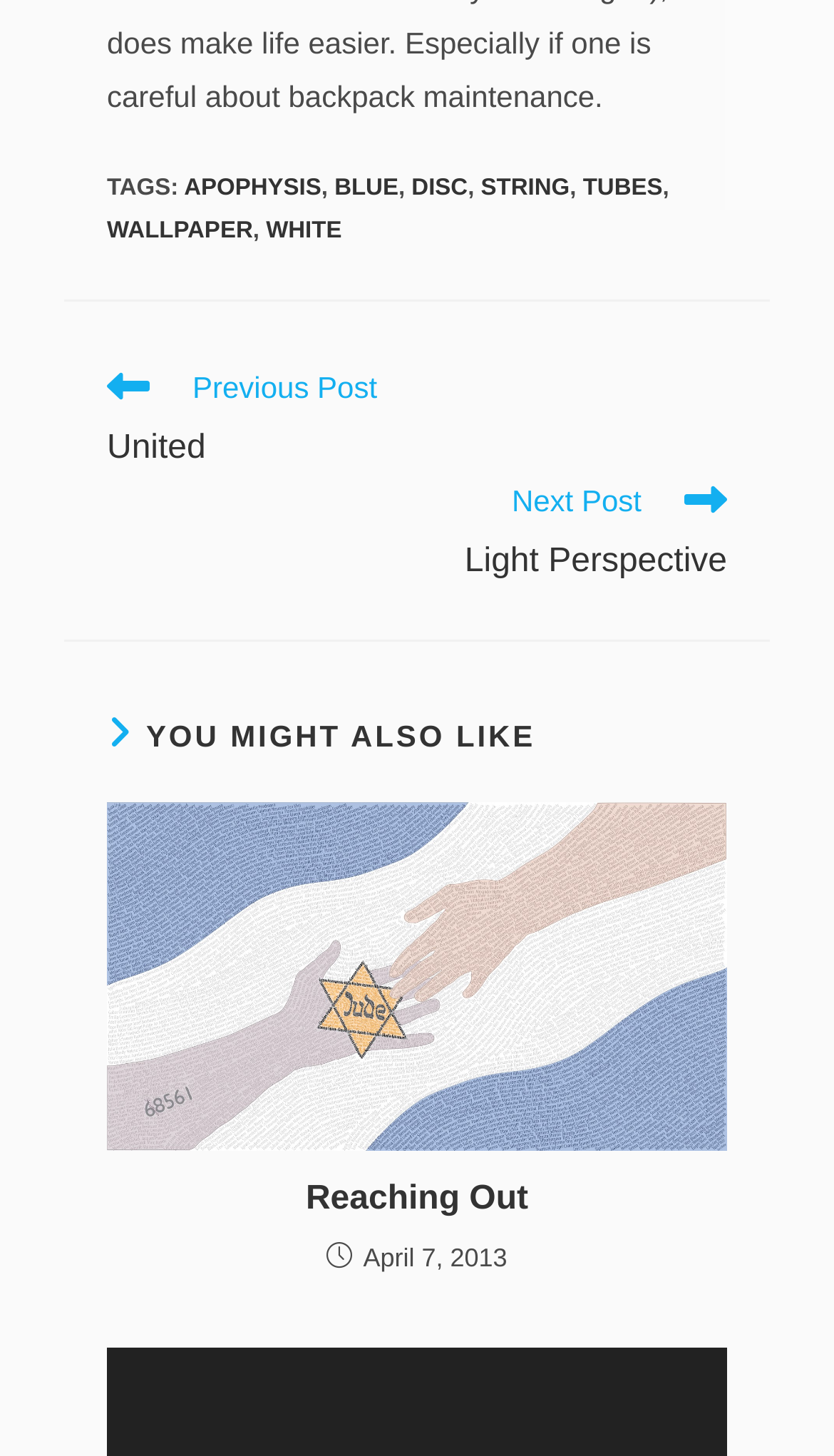Please give a one-word or short phrase response to the following question: 
What is the date of the article 'Reaching Out'?

April 7, 2013